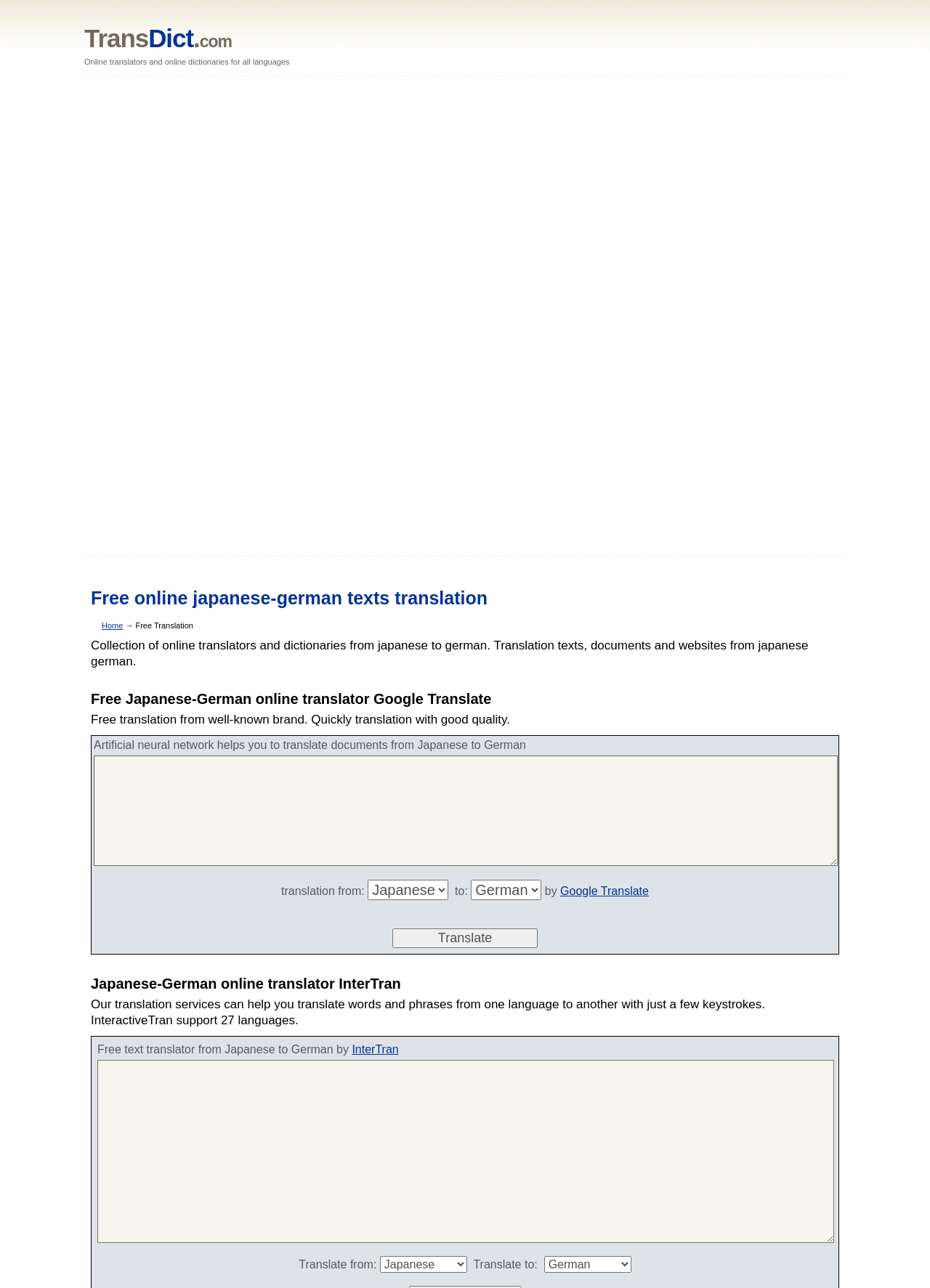Find the bounding box coordinates for the area that must be clicked to perform this action: "translate with google translate".

[0.602, 0.687, 0.698, 0.696]